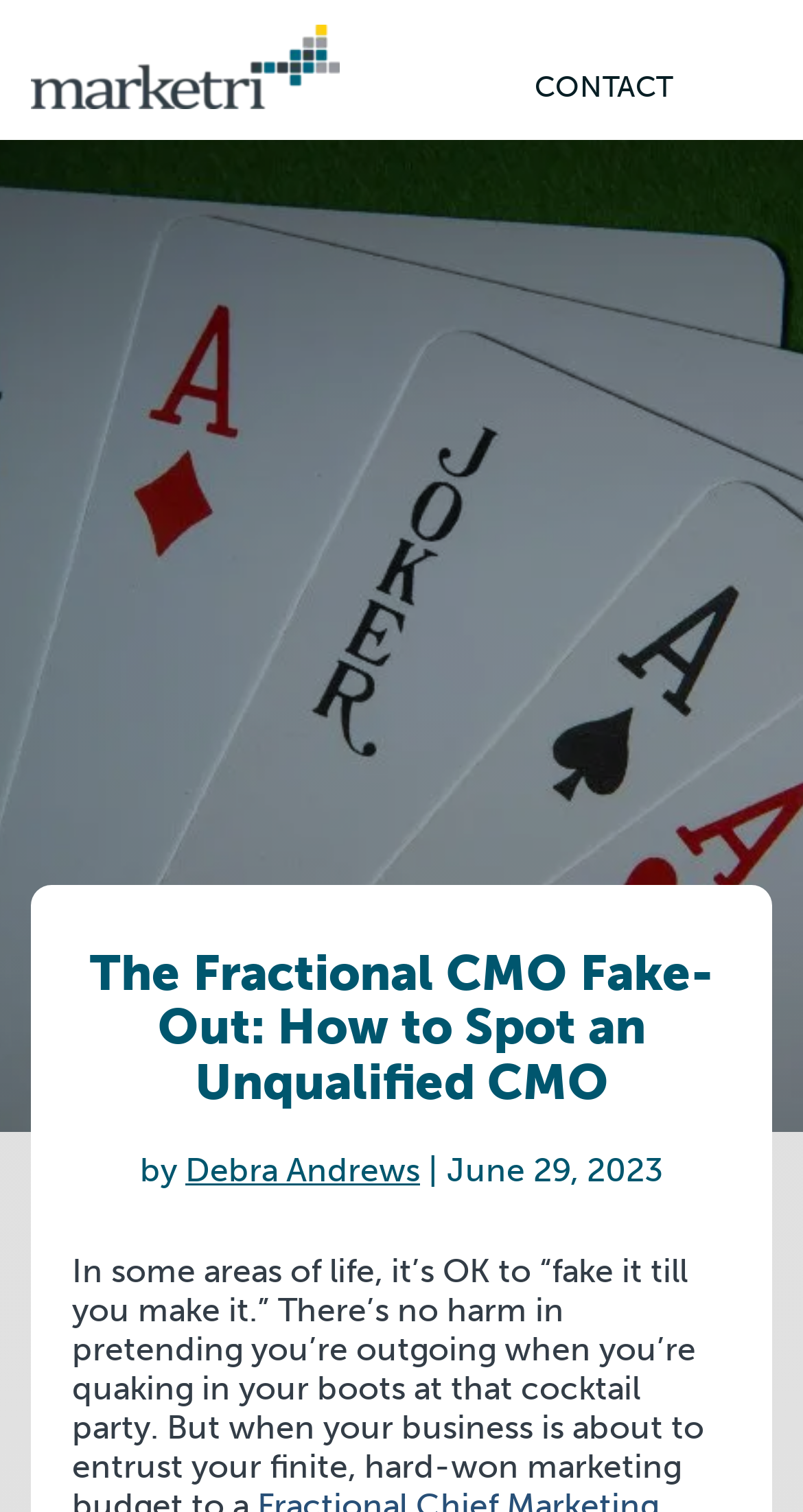Generate the main heading text from the webpage.

The Fractional CMO Fake-Out: How to Spot an Unqualified CMO